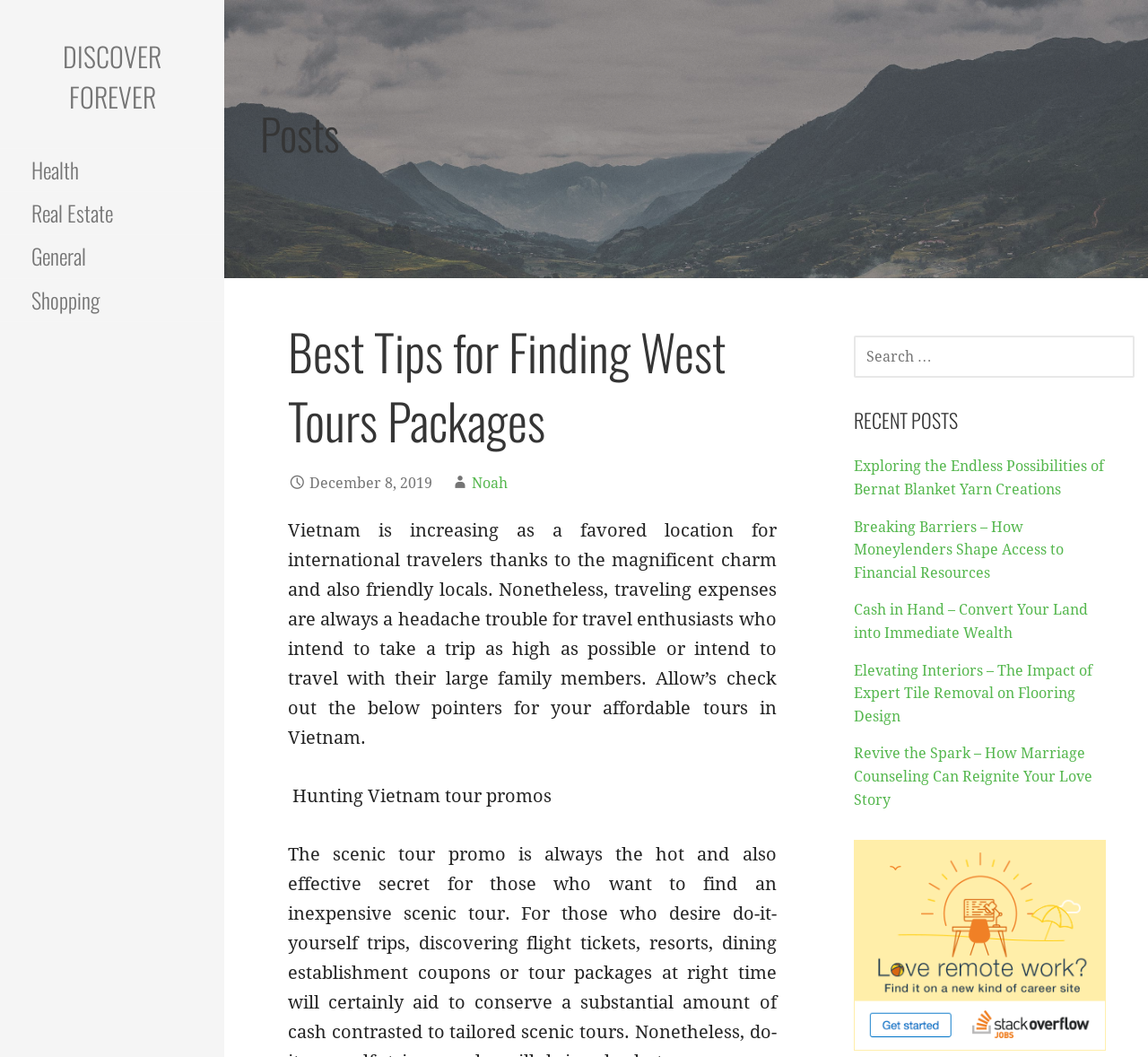Locate the bounding box of the UI element with the following description: "Shopping".

[0.0, 0.264, 0.195, 0.305]